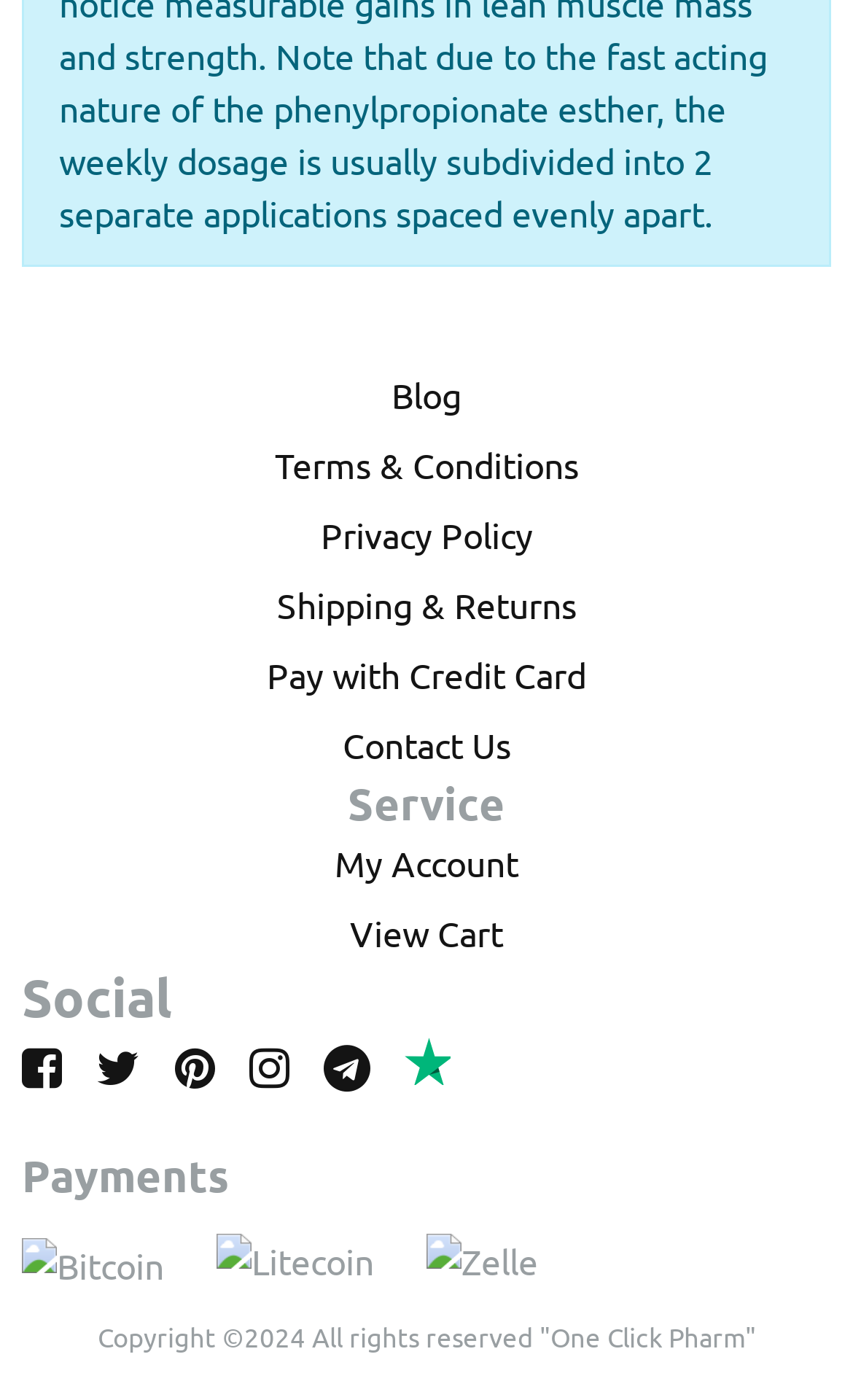Please determine the bounding box coordinates of the element's region to click in order to carry out the following instruction: "View blog". The coordinates should be four float numbers between 0 and 1, i.e., [left, top, right, bottom].

[0.459, 0.266, 0.541, 0.297]